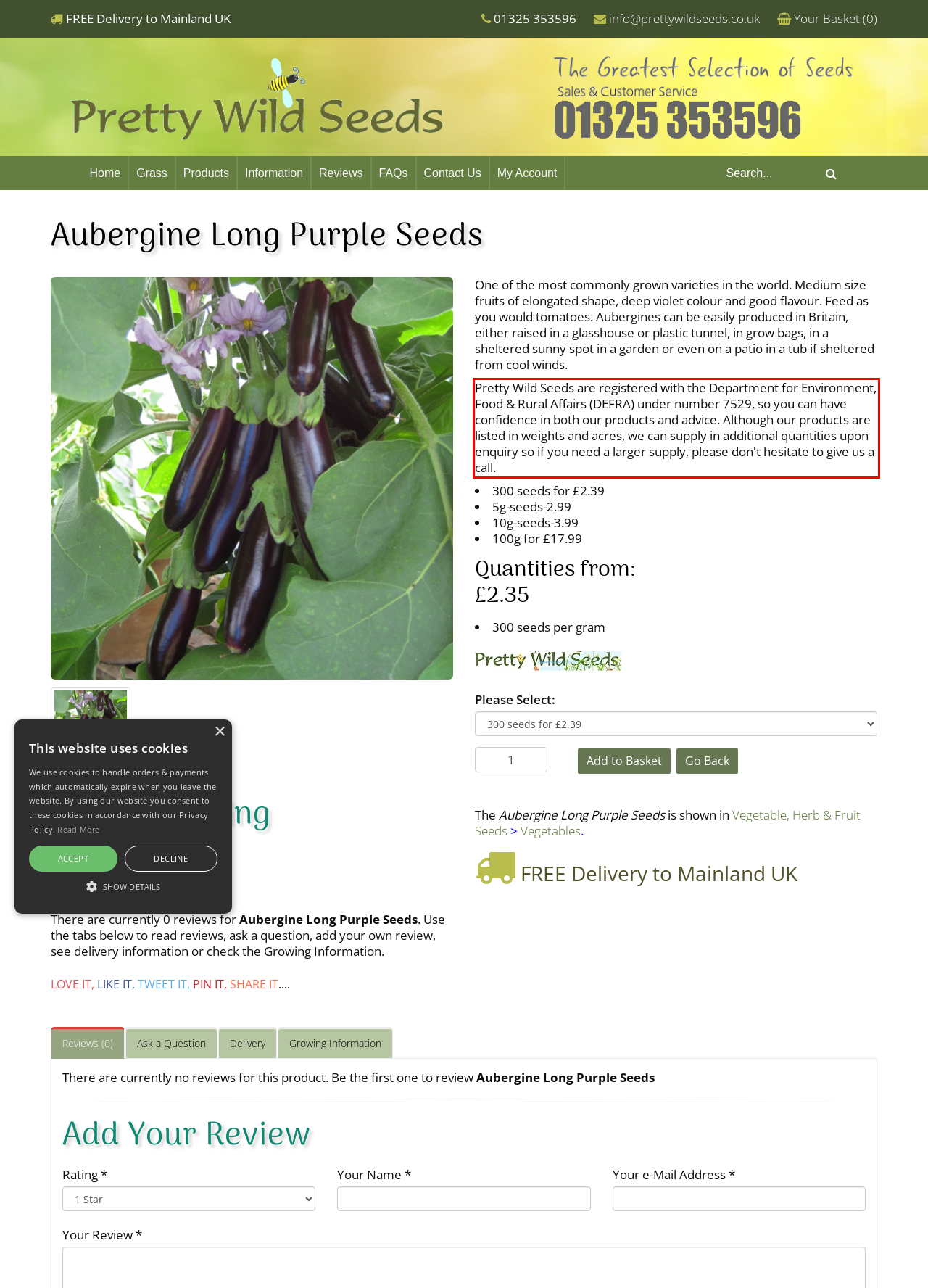Analyze the screenshot of the webpage and extract the text from the UI element that is inside the red bounding box.

Pretty Wild Seeds are registered with the Department for Environment, Food & Rural Affairs (DEFRA) under number 7529, so you can have confidence in both our products and advice. Although our products are listed in weights and acres, we can supply in additional quantities upon enquiry so if you need a larger supply, please don't hesitate to give us a call.